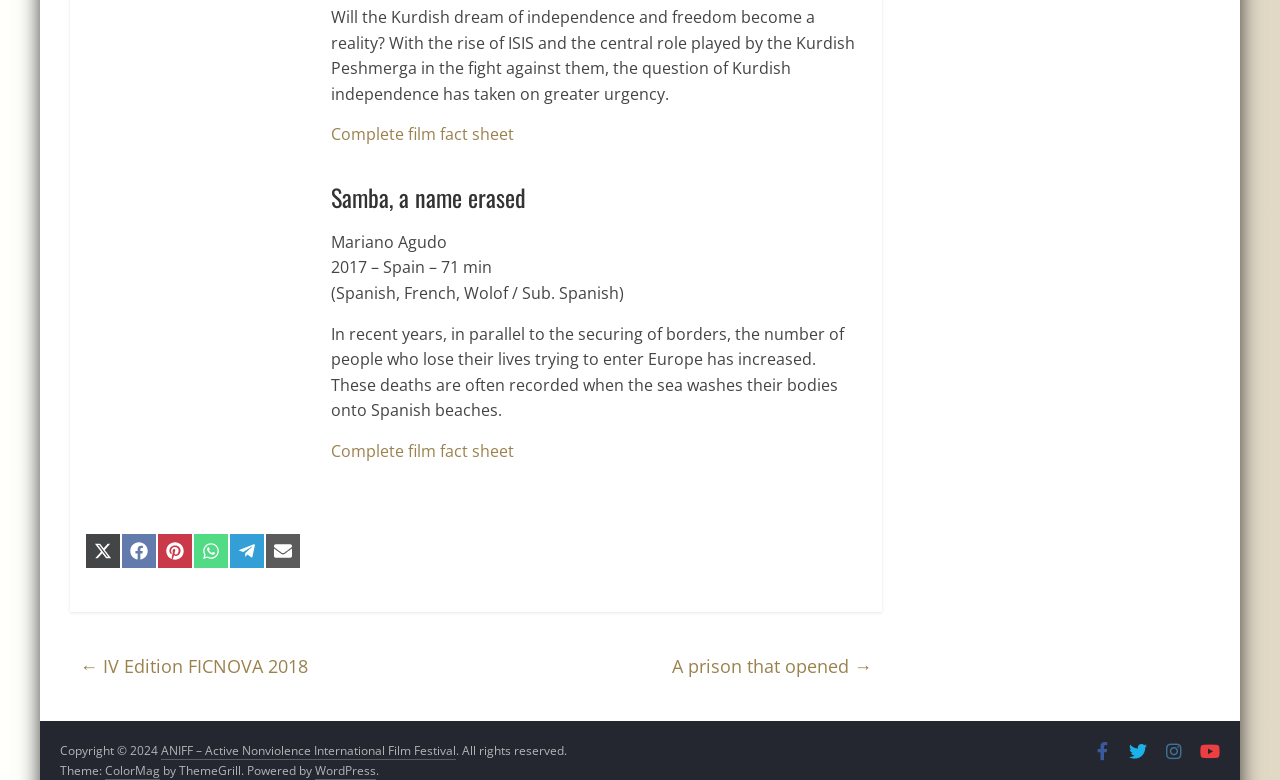Identify the bounding box coordinates for the region of the element that should be clicked to carry out the instruction: "Read the film description". The bounding box coordinates should be four float numbers between 0 and 1, i.e., [left, top, right, bottom].

[0.259, 0.008, 0.668, 0.134]